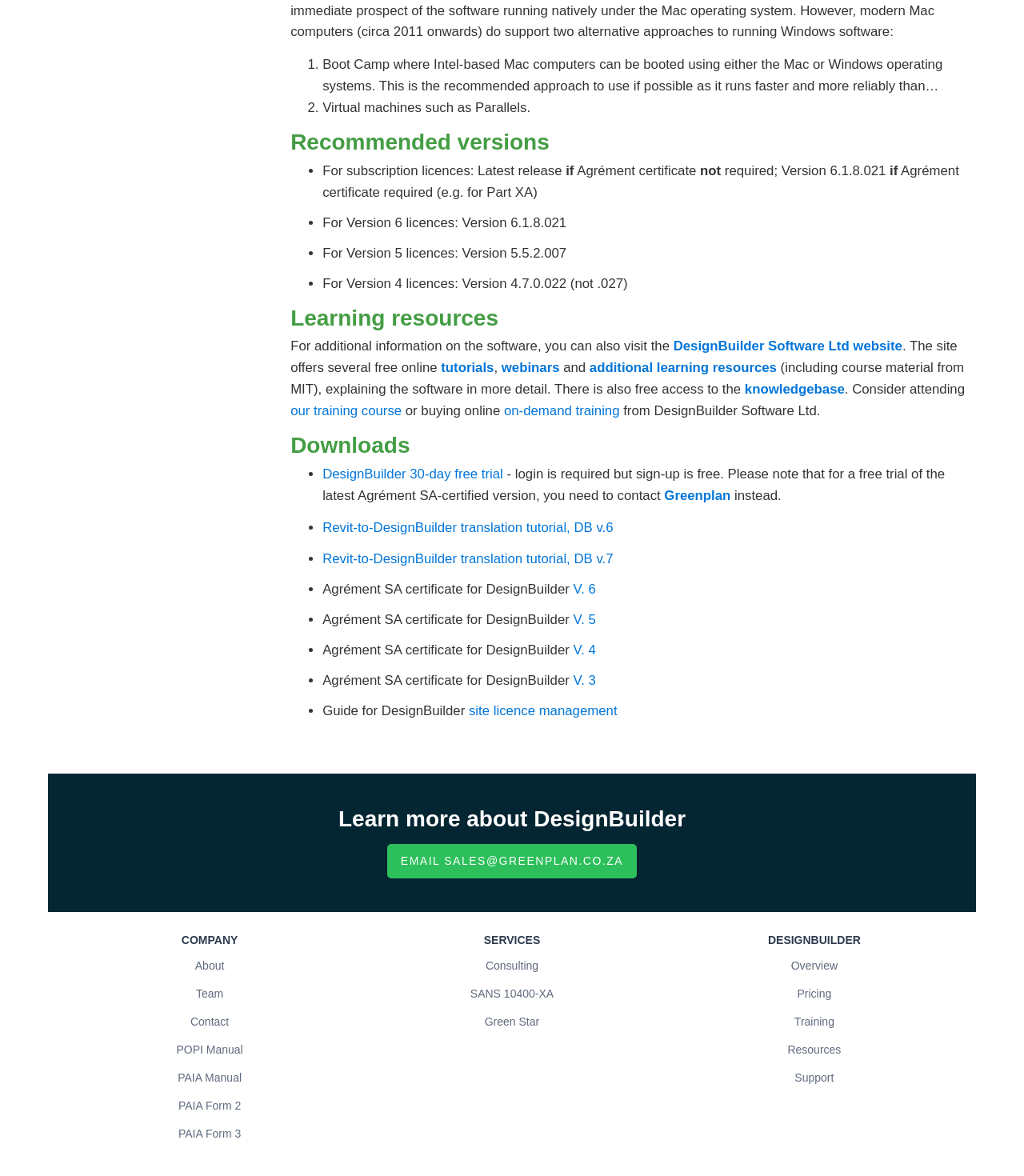Please locate the bounding box coordinates of the region I need to click to follow this instruction: "Visit the DesignBuilder Software Ltd website".

[0.658, 0.288, 0.881, 0.301]